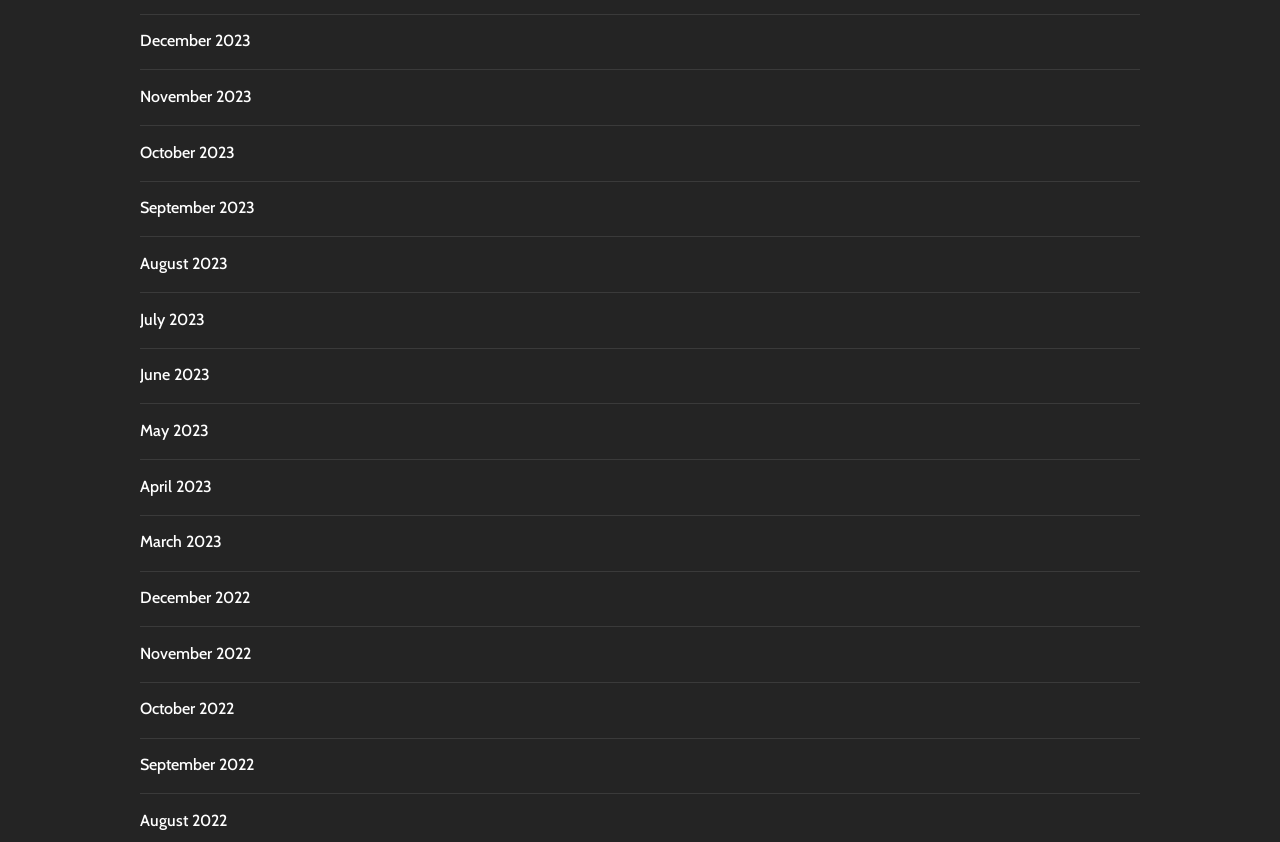What is the vertical position of the link 'June 2023'?
Please respond to the question with a detailed and informative answer.

By comparing the y1 and y2 coordinates of the link 'June 2023' with the other links, I can determine that it is located in the middle of the list, vertically.